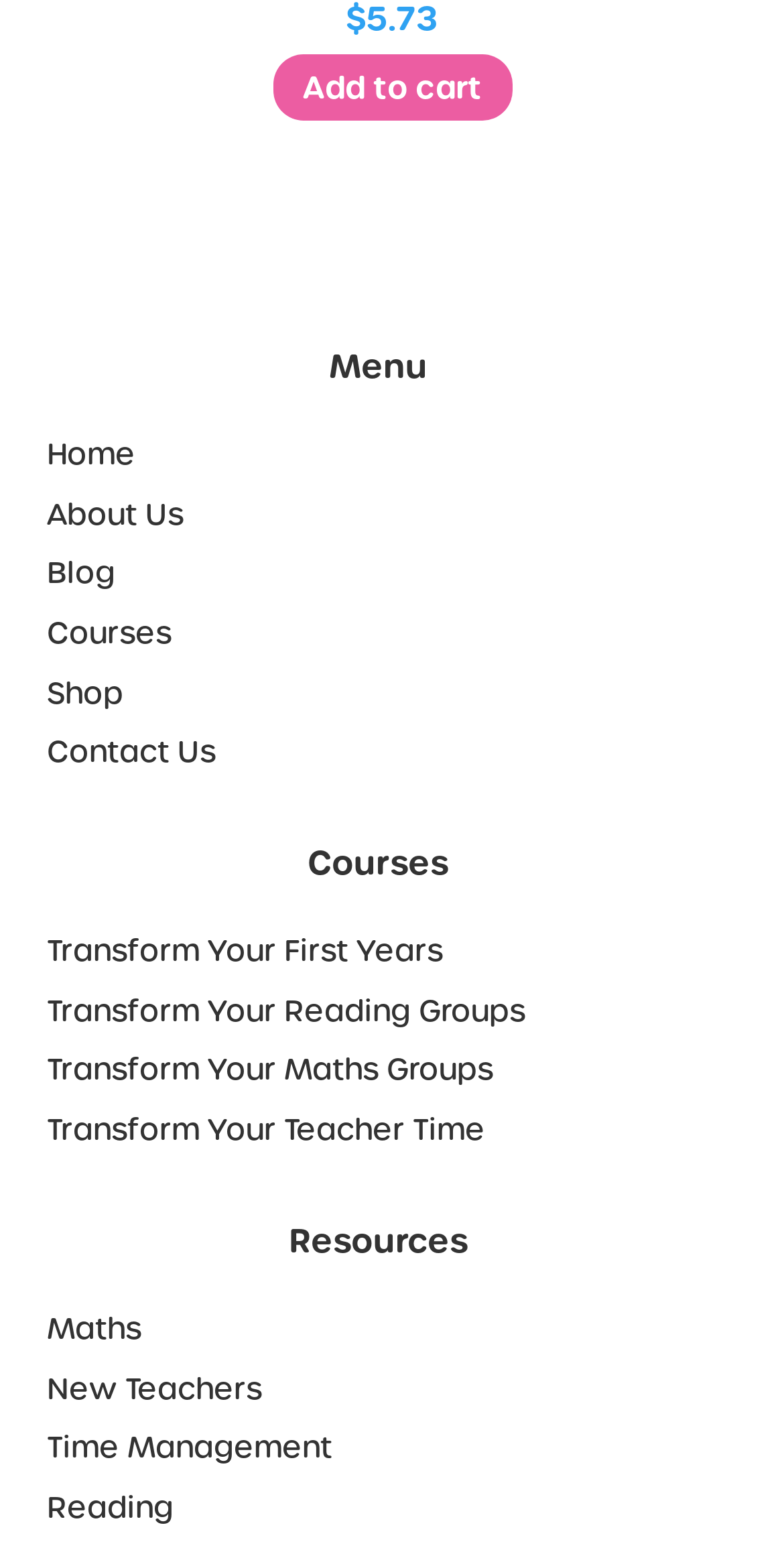Please identify the bounding box coordinates of the clickable area that will allow you to execute the instruction: "Add a product to cart".

[0.347, 0.035, 0.653, 0.078]